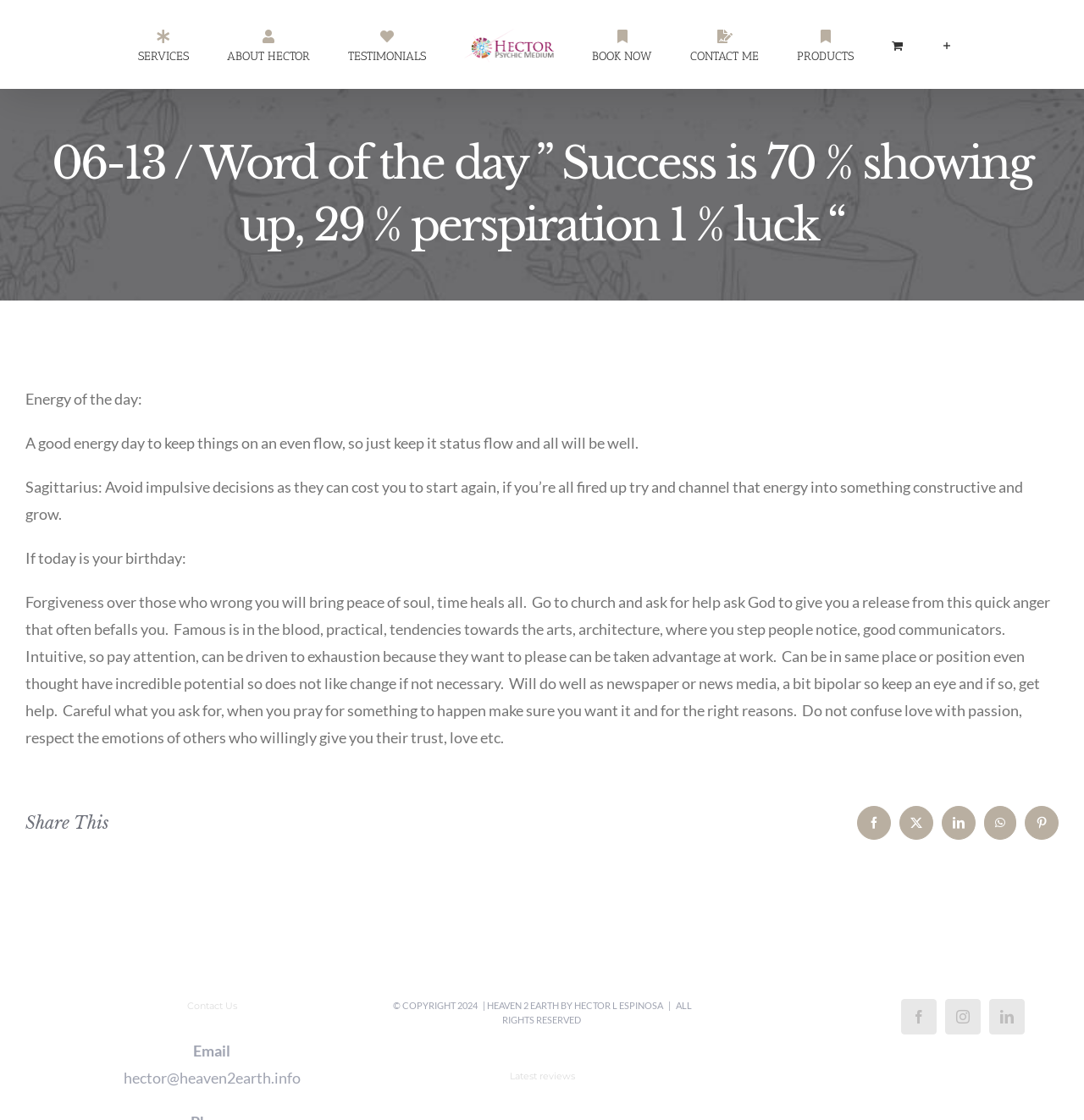Summarize the webpage with a detailed and informative caption.

This webpage is a spiritual or self-help website, with a focus on daily energy and astrology. At the top, there is a navigation menu with links to various sections of the website, including services, about the author, testimonials, and products. The website's logo is also located at the top, along with a link to book an appointment and contact information.

Below the navigation menu, there is a page title bar with a heading that displays the date and a quote about success. The main content area is divided into two sections. On the left, there is a section with daily energy guidance, which includes a brief message about the energy of the day and advice for Sagittarius. There is also a section for people born on this day, which provides more detailed guidance and personality traits.

On the right side of the main content area, there are social media links to share the content, as well as a heading that says "Contact Us" with an email address and copyright information. At the very bottom of the page, there are links to the website's social media profiles and a "Go to Top" button.

Overall, the webpage has a clean and organized layout, with a focus on providing daily guidance and inspiration to its visitors.